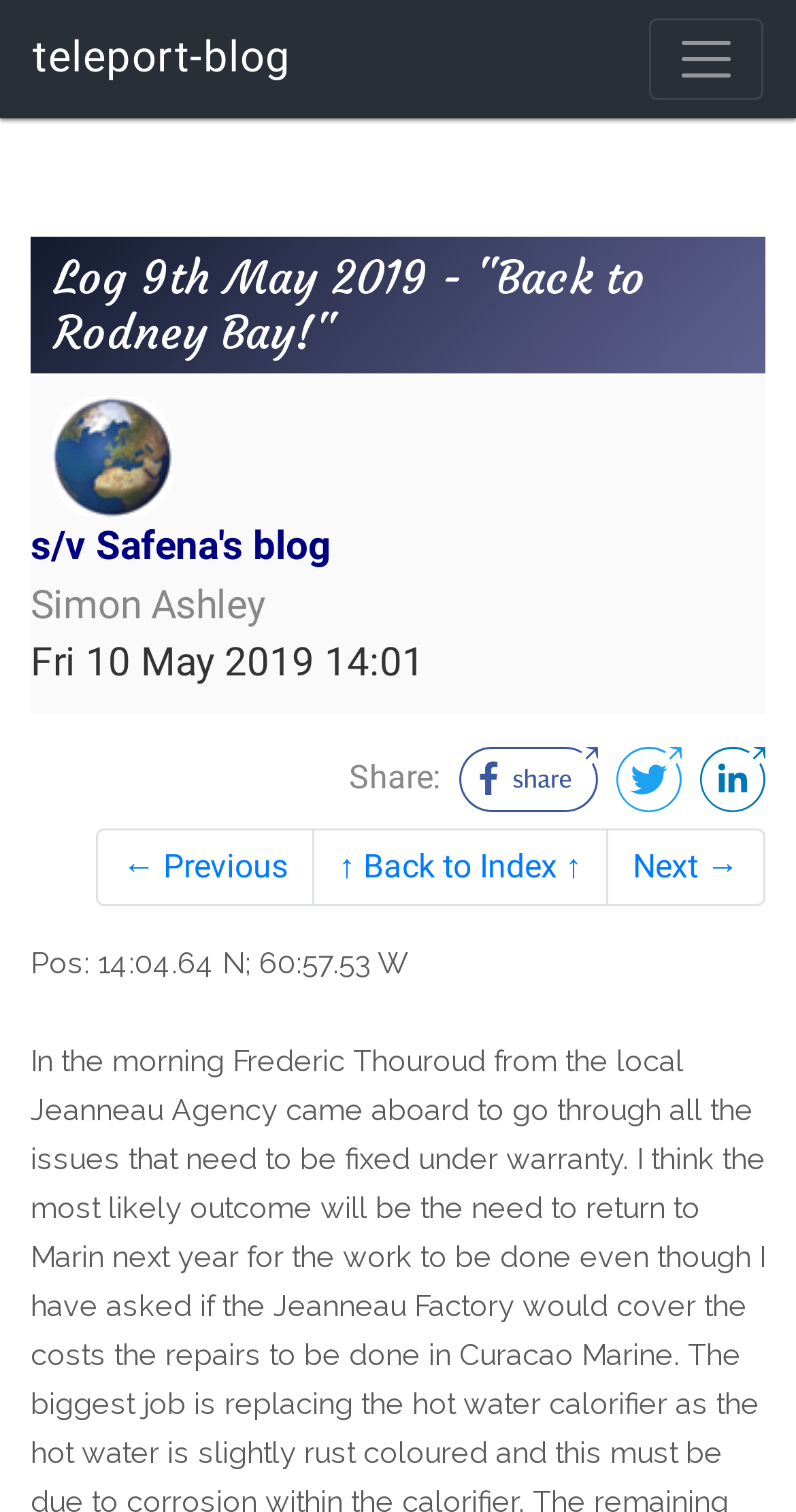Identify and provide the bounding box for the element described by: "↑ Back to Index ↑".

[0.392, 0.548, 0.764, 0.599]